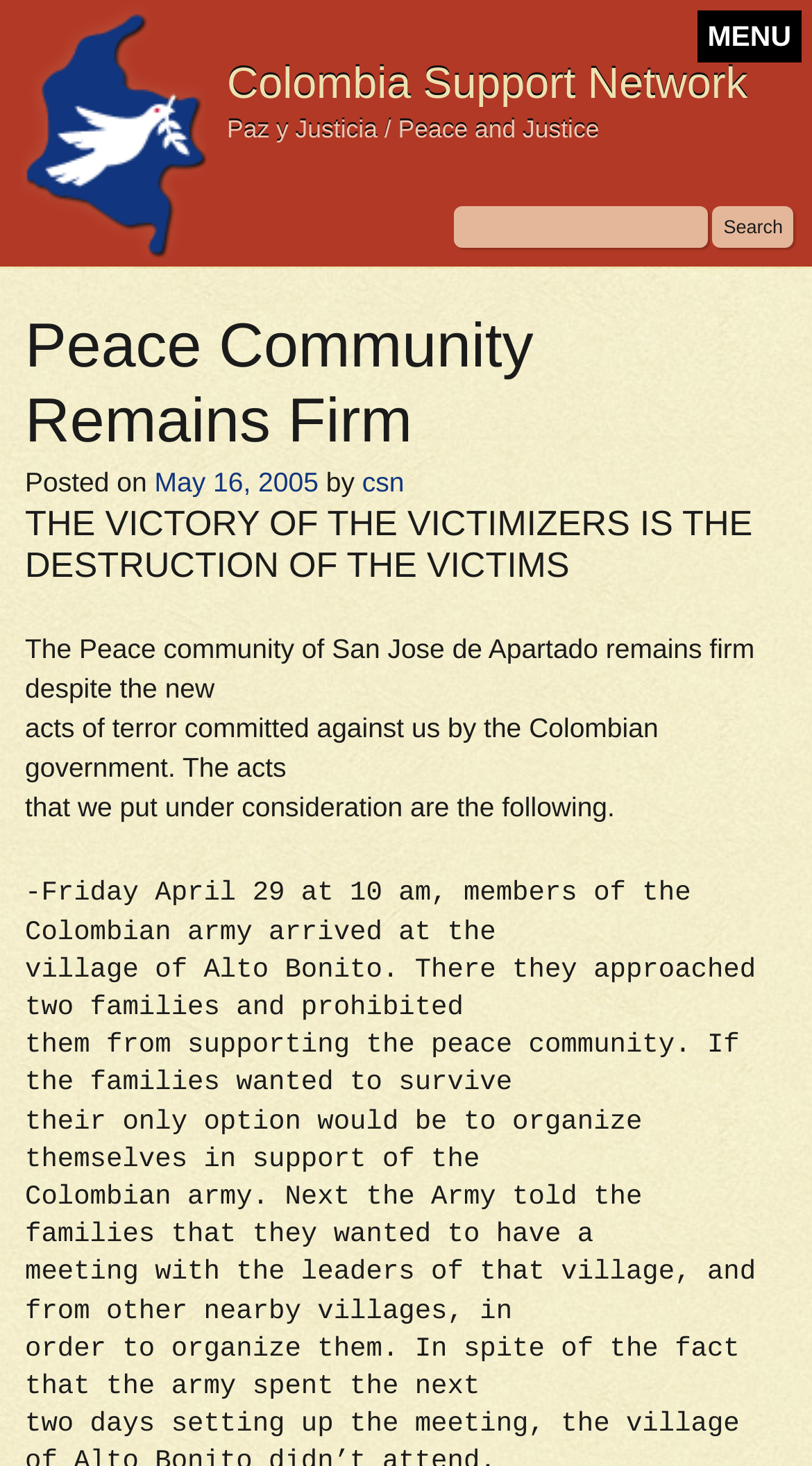Answer the question using only a single word or phrase: 
What is the current situation of the Peace community of San Jose de Apartado?

Remains firm